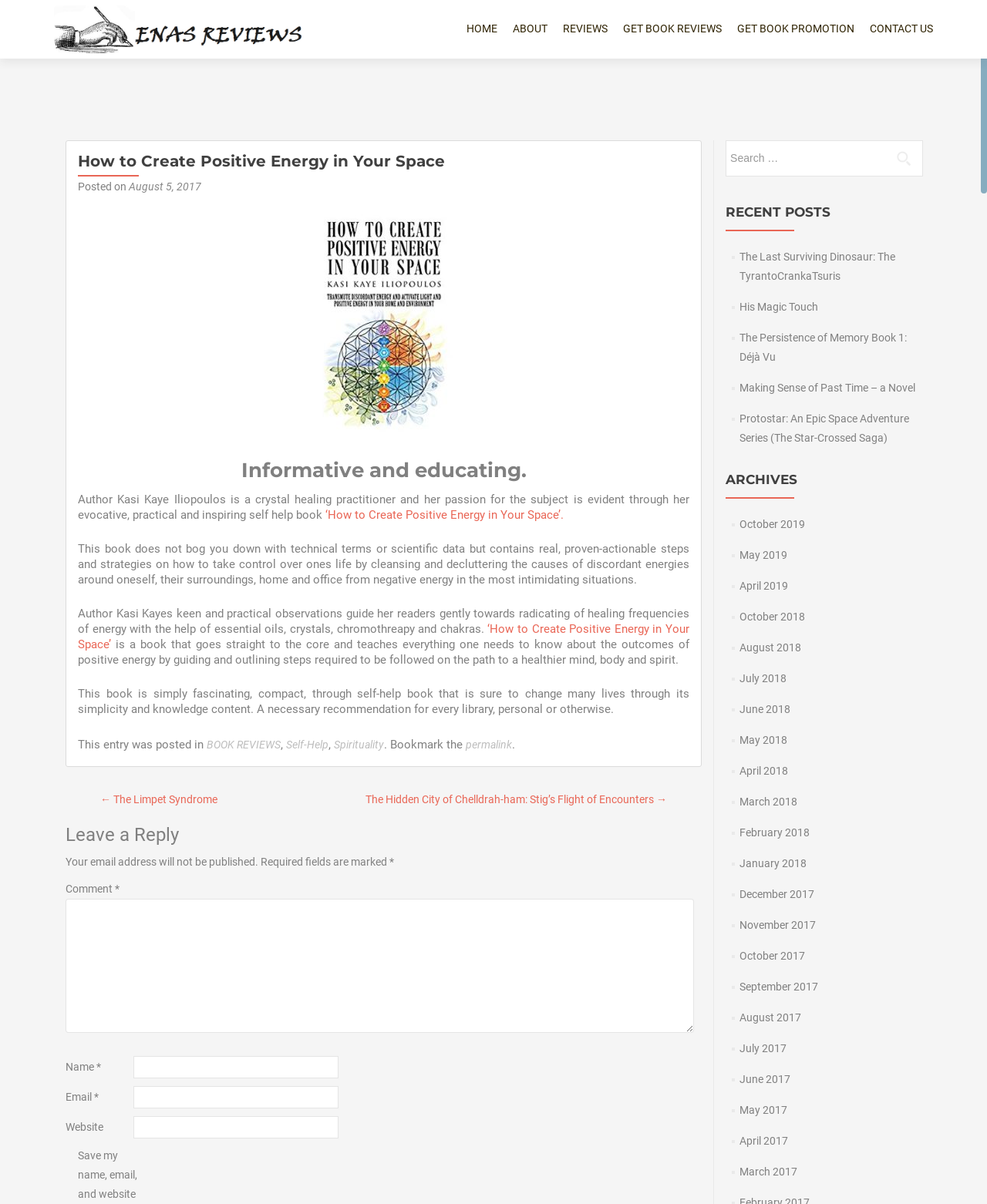Determine the bounding box coordinates for the area that needs to be clicked to fulfill this task: "Read the review of 'How to Create Positive Energy in Your Space'". The coordinates must be given as four float numbers between 0 and 1, i.e., [left, top, right, bottom].

[0.079, 0.38, 0.698, 0.402]